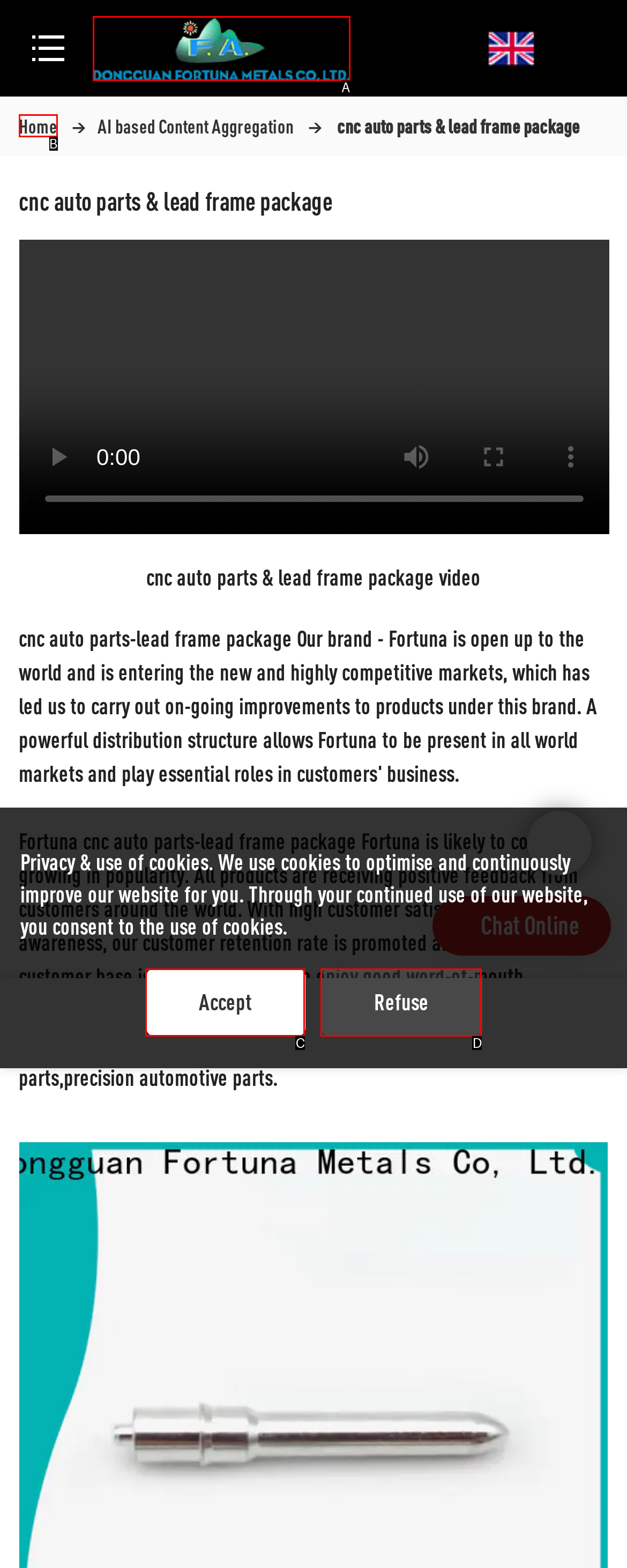Select the letter that aligns with the description: Home. Answer with the letter of the selected option directly.

B